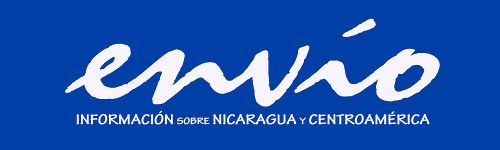What region does the publication focus on?
Use the screenshot to answer the question with a single word or phrase.

Nicaragua and Central America